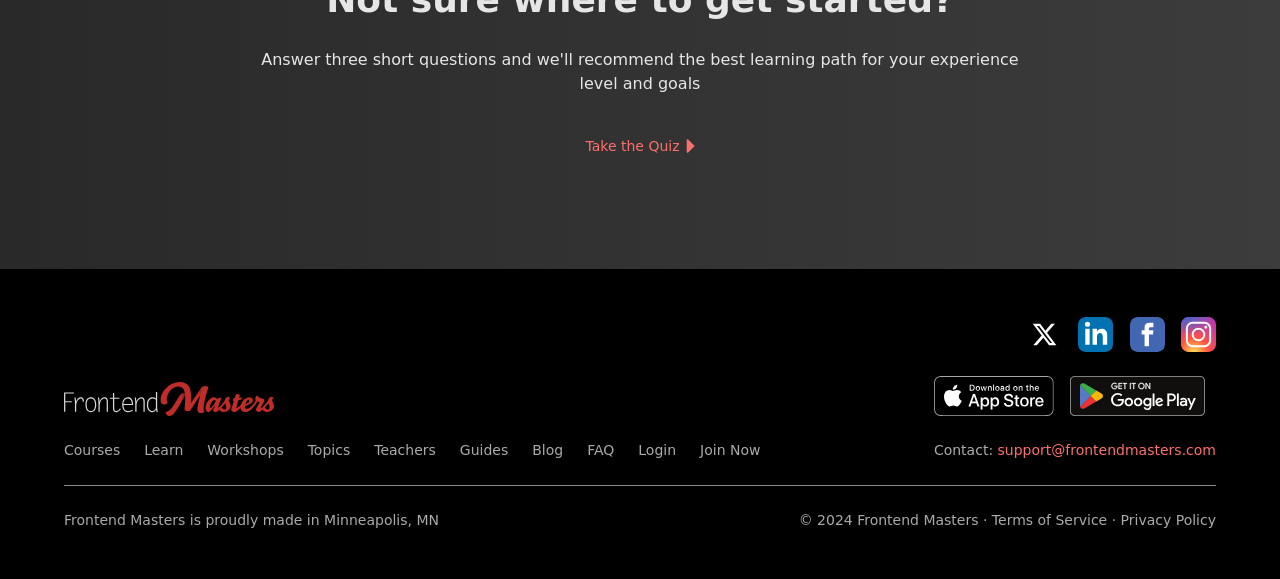Locate the bounding box coordinates of the area where you should click to accomplish the instruction: "Go to FrontendMasters".

[0.05, 0.659, 0.214, 0.718]